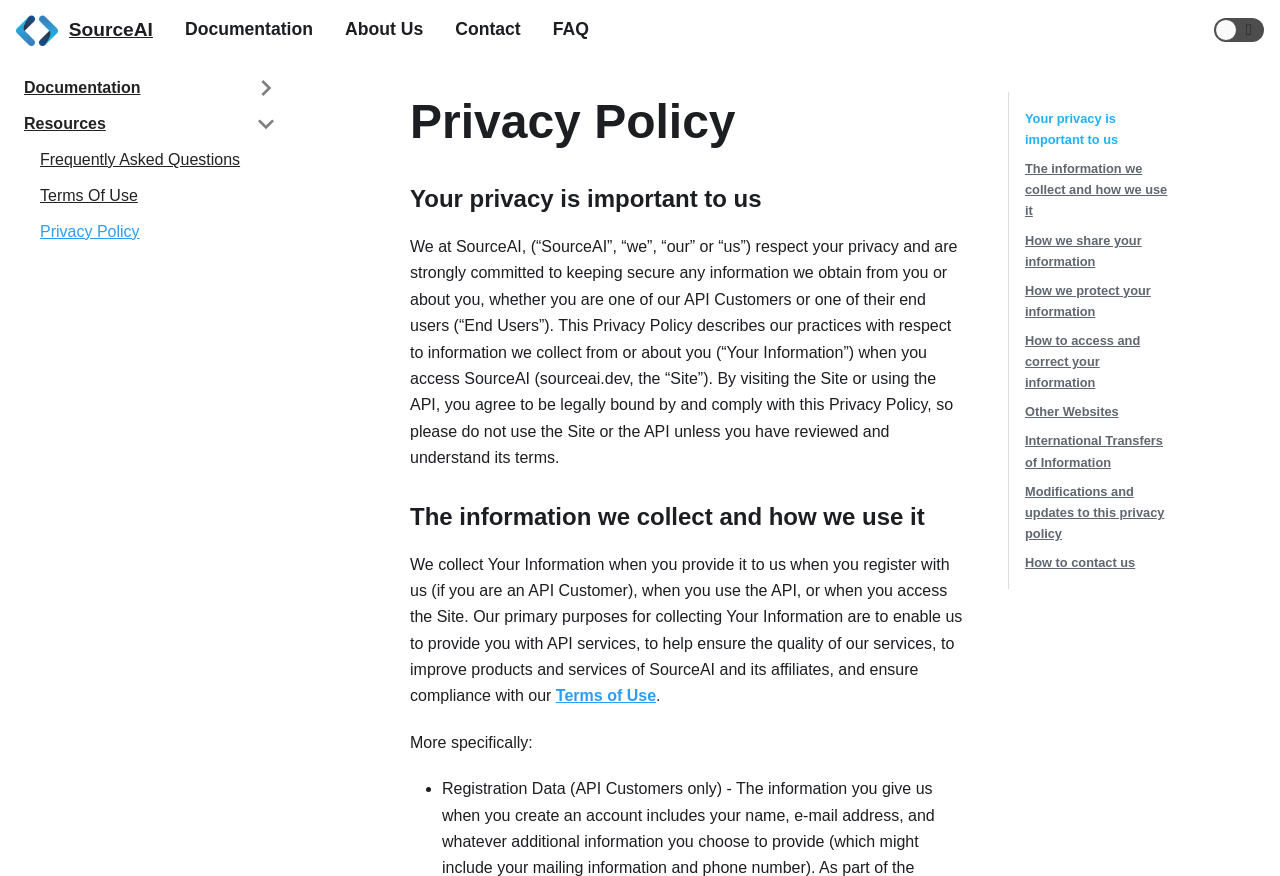Please determine the bounding box coordinates of the clickable area required to carry out the following instruction: "Check out Scroll Apps Migration Hub". The coordinates must be four float numbers between 0 and 1, represented as [left, top, right, bottom].

None